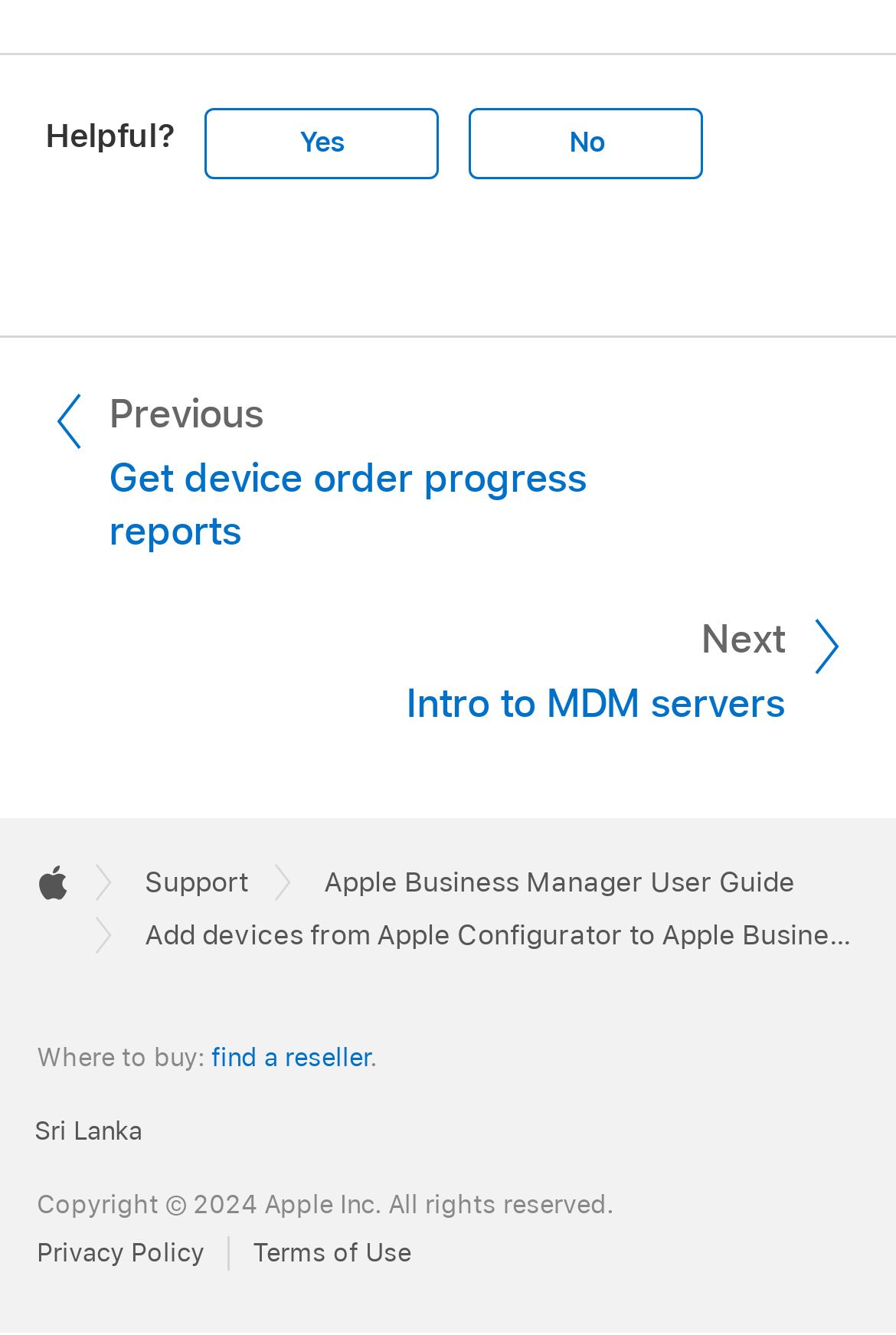Please give a one-word or short phrase response to the following question: 
How many buttons are in the 'Helpful?' group?

2